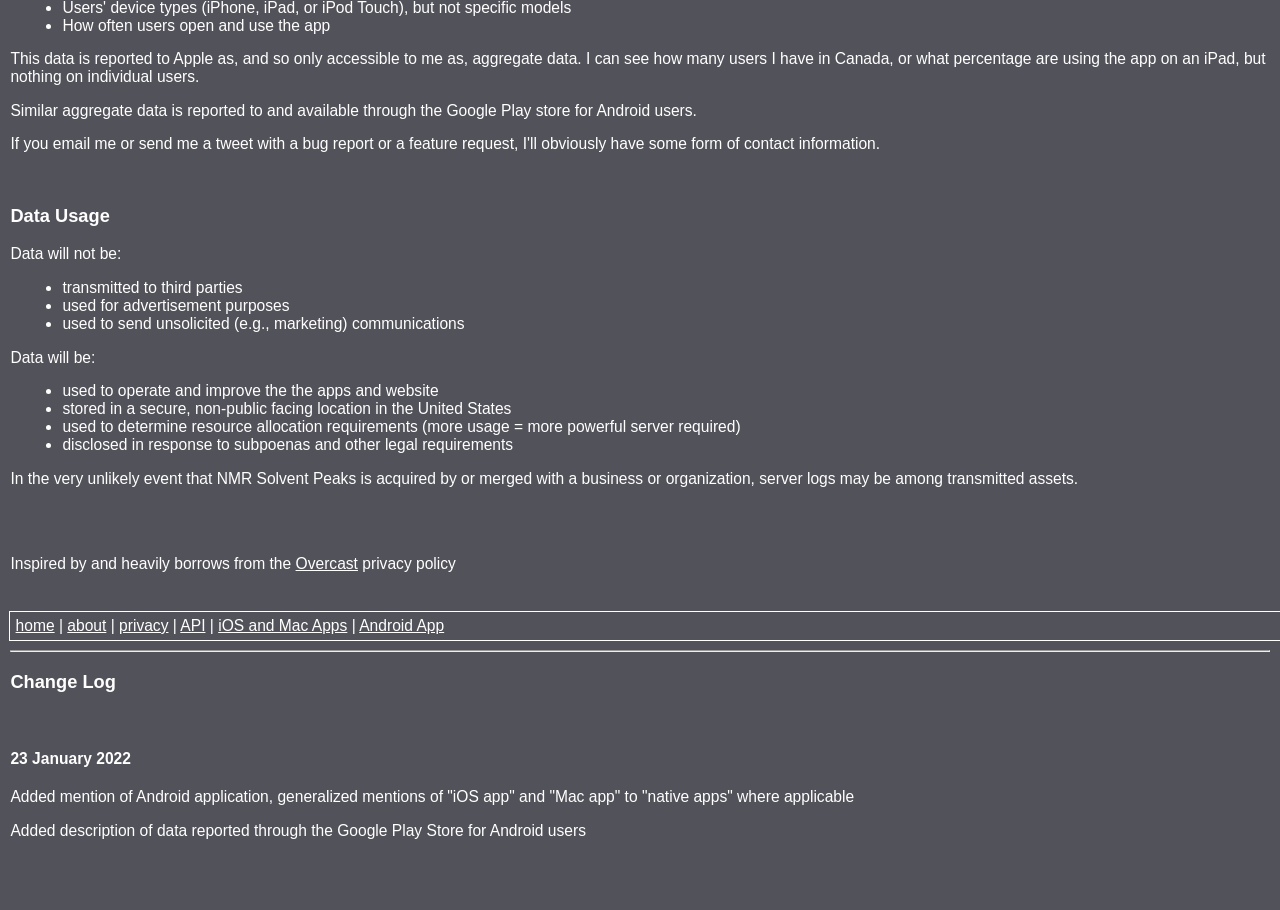Based on the provided description, "privacy", find the bounding box of the corresponding UI element in the screenshot.

[0.072, 0.359, 0.101, 0.373]